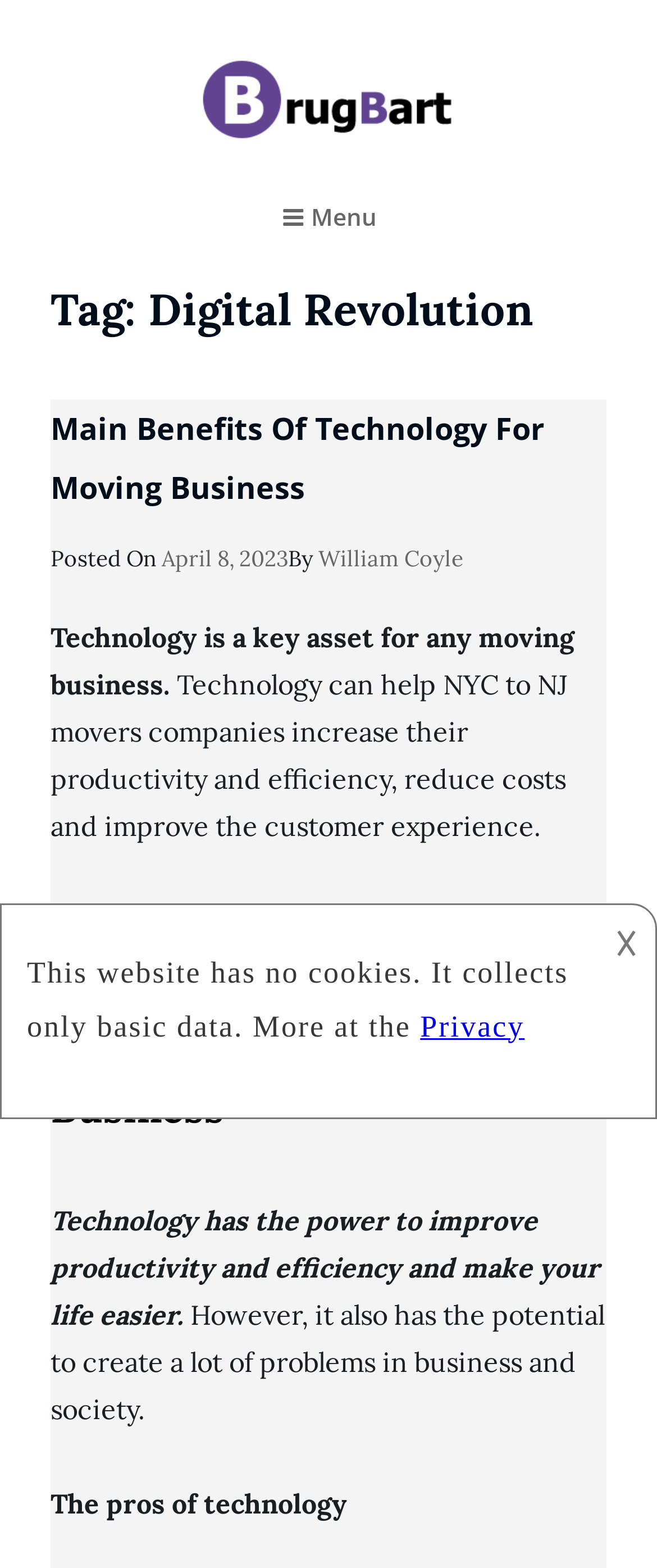Using the description "William Coyle", locate and provide the bounding box of the UI element.

[0.485, 0.347, 0.705, 0.365]